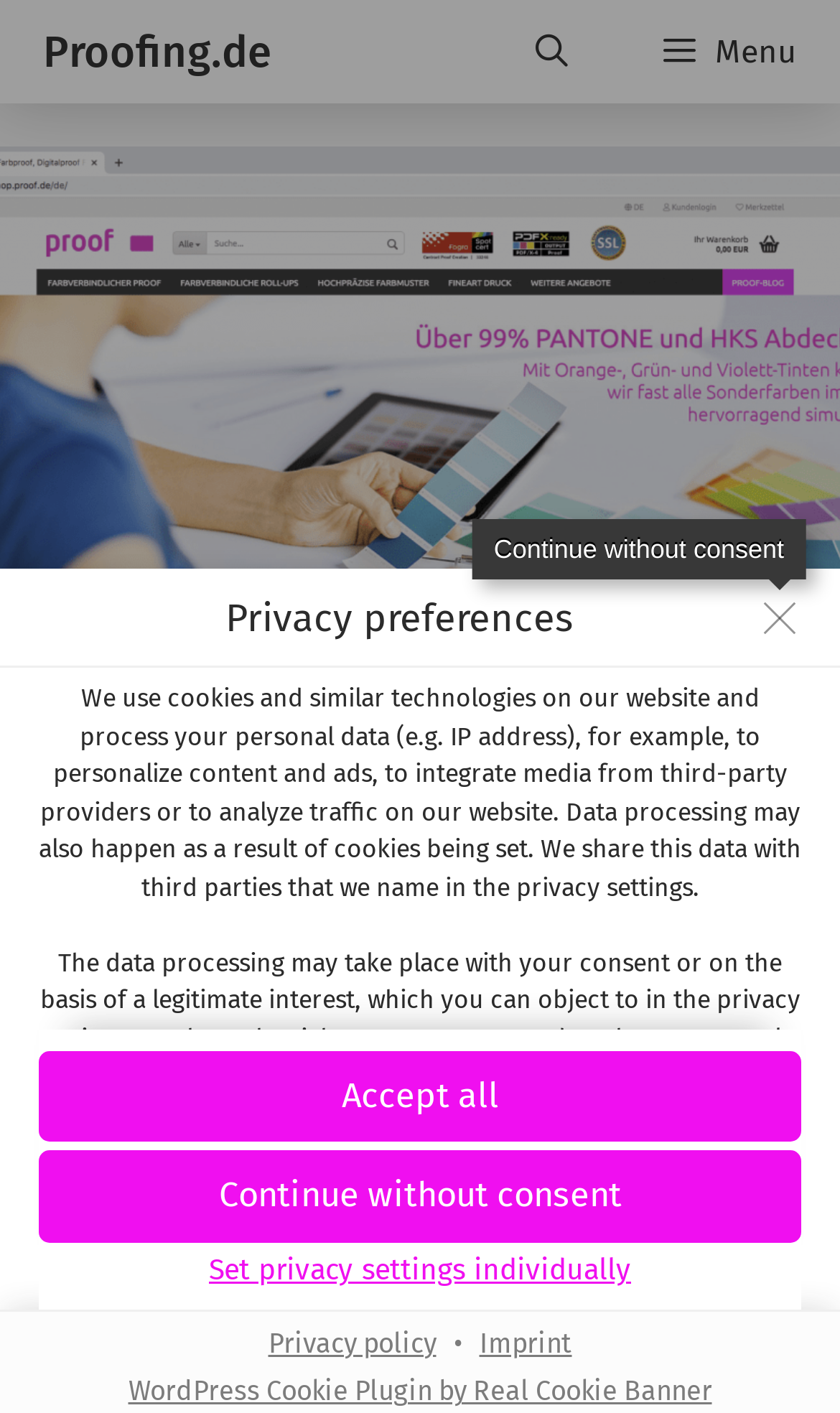Locate the UI element described by Accept all in the provided webpage screenshot. Return the bounding box coordinates in the format (top-left x, top-left y, bottom-right x, bottom-right y), ensuring all values are between 0 and 1.

[0.046, 0.743, 0.954, 0.808]